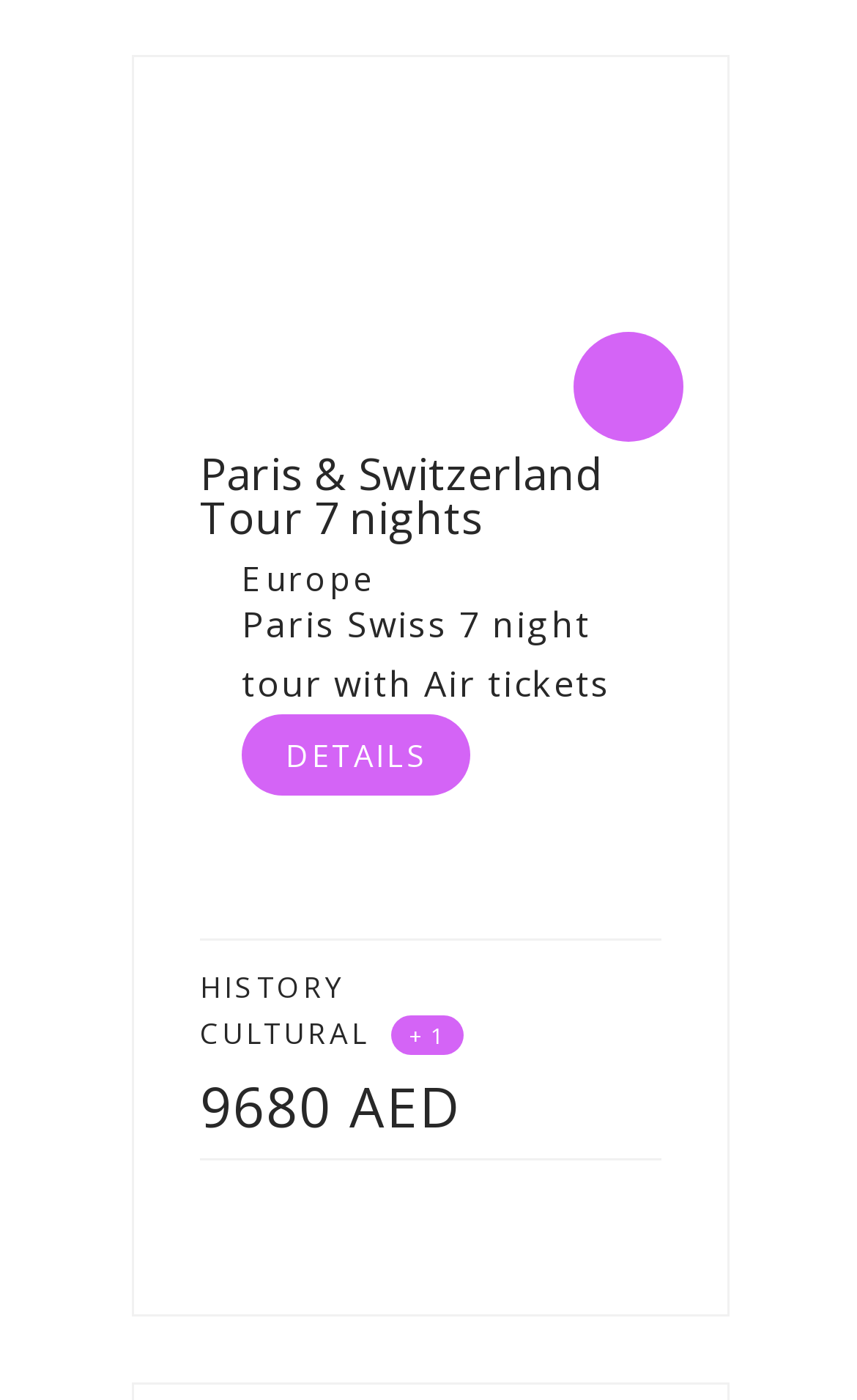Based on the element description: "9680 AED", identify the UI element and provide its bounding box coordinates. Use four float numbers between 0 and 1, [left, top, right, bottom].

[0.233, 0.77, 0.772, 0.809]